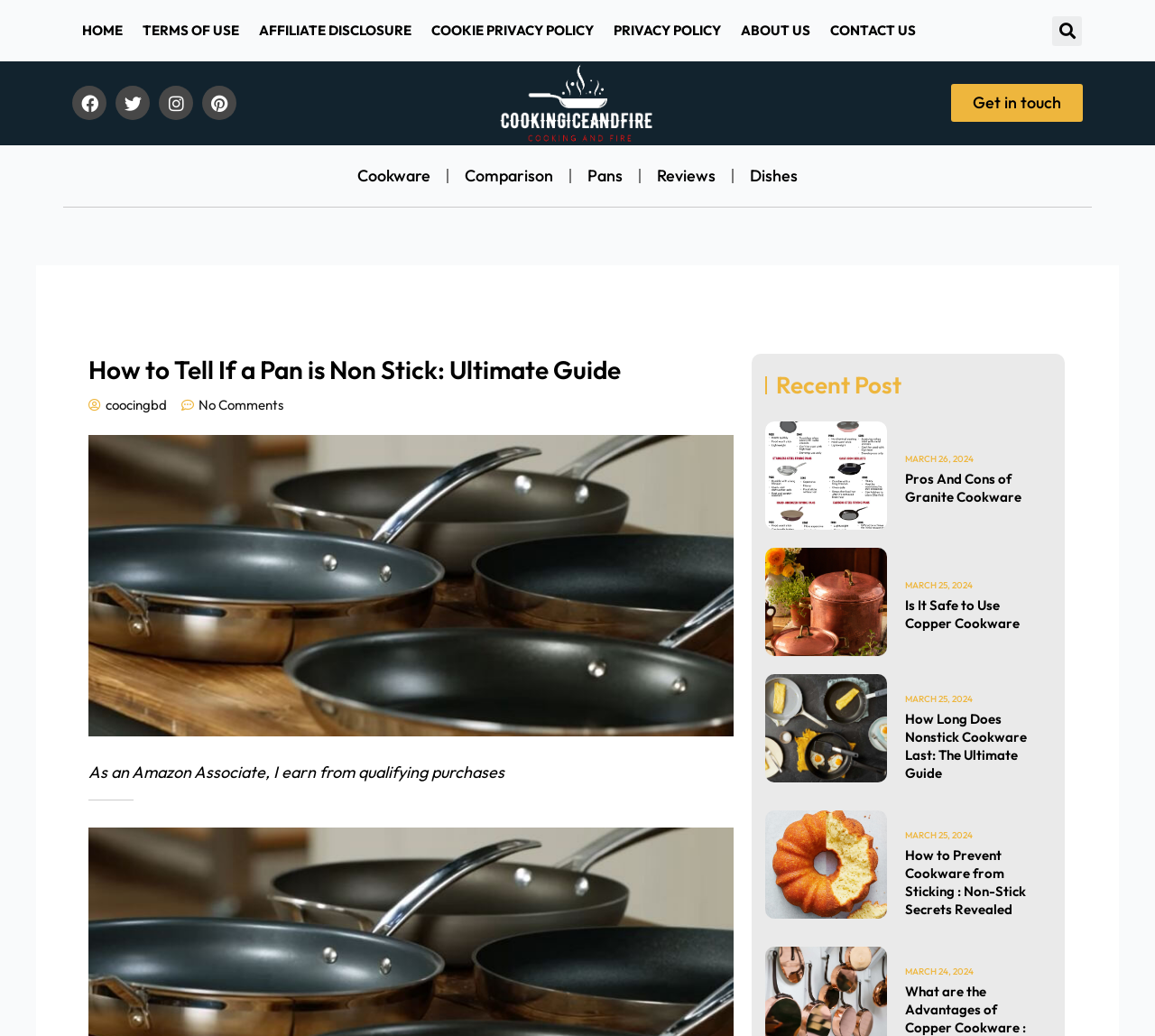Determine the coordinates of the bounding box that should be clicked to complete the instruction: "Visit the home page". The coordinates should be represented by four float numbers between 0 and 1: [left, top, right, bottom].

[0.062, 0.009, 0.115, 0.051]